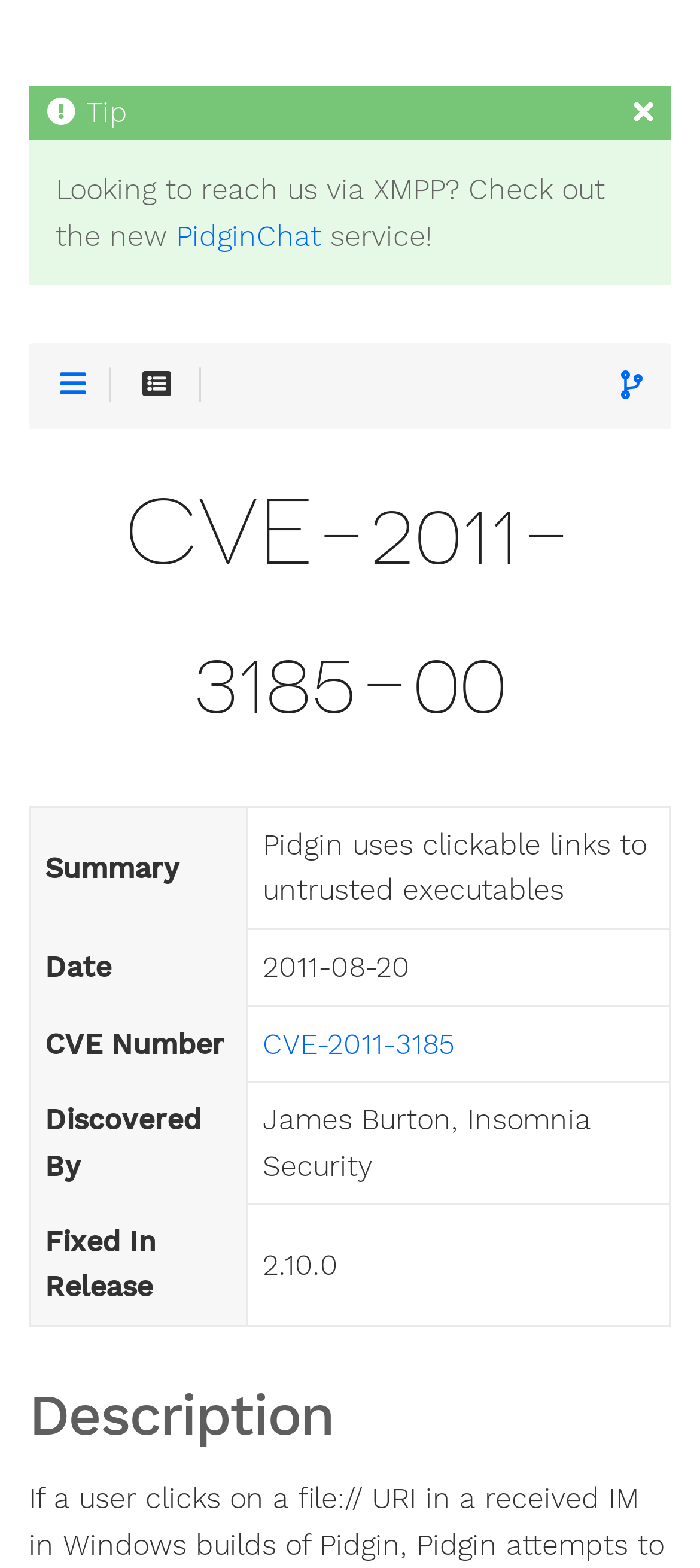Identify the bounding box coordinates for the UI element described as follows: "CVE-2011-3185". Ensure the coordinates are four float numbers between 0 and 1, formatted as [left, top, right, bottom].

[0.375, 0.656, 0.65, 0.677]